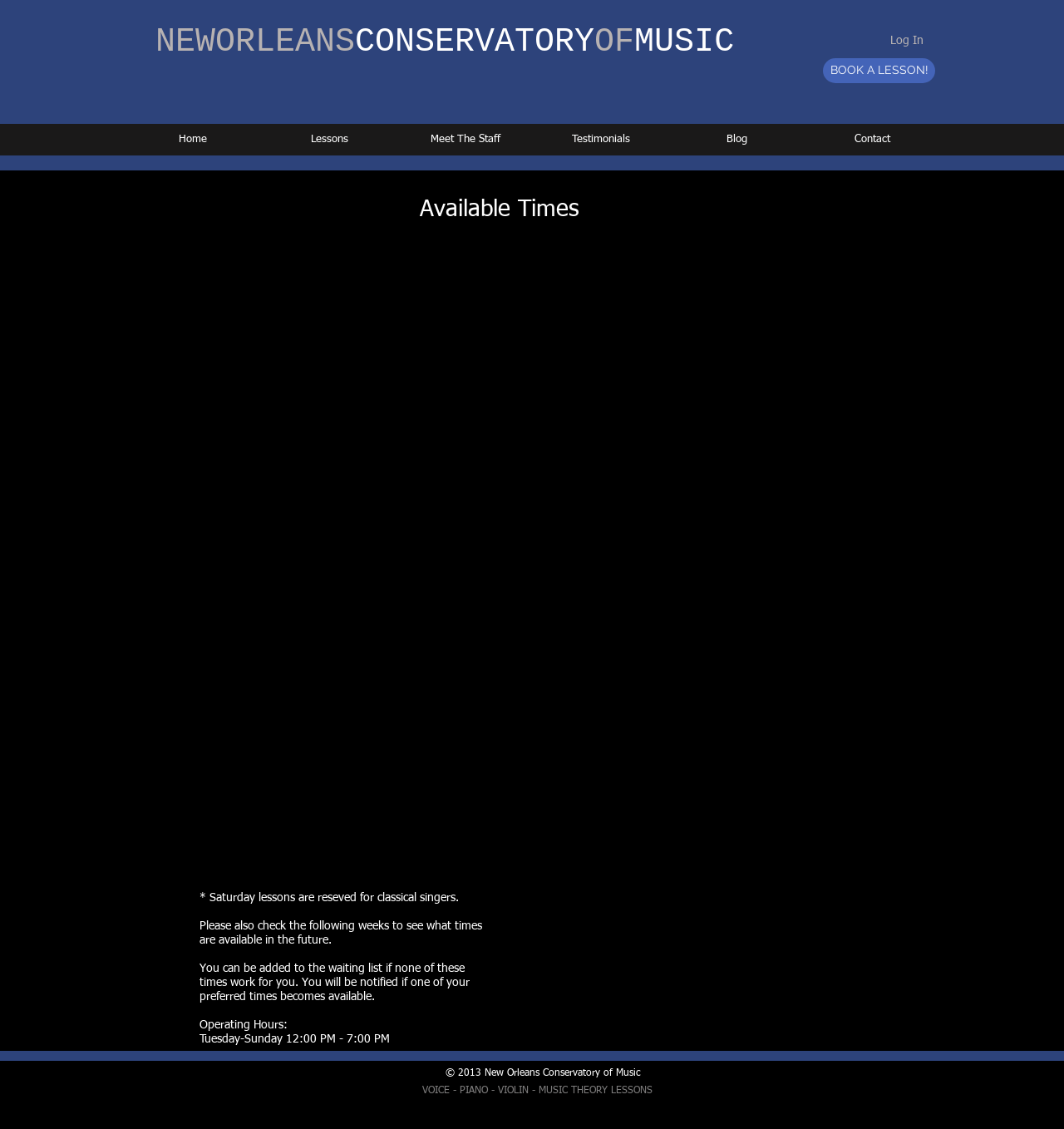What can you do if none of the available times work for you?
Based on the image, give a one-word or short phrase answer.

Be added to the waiting list